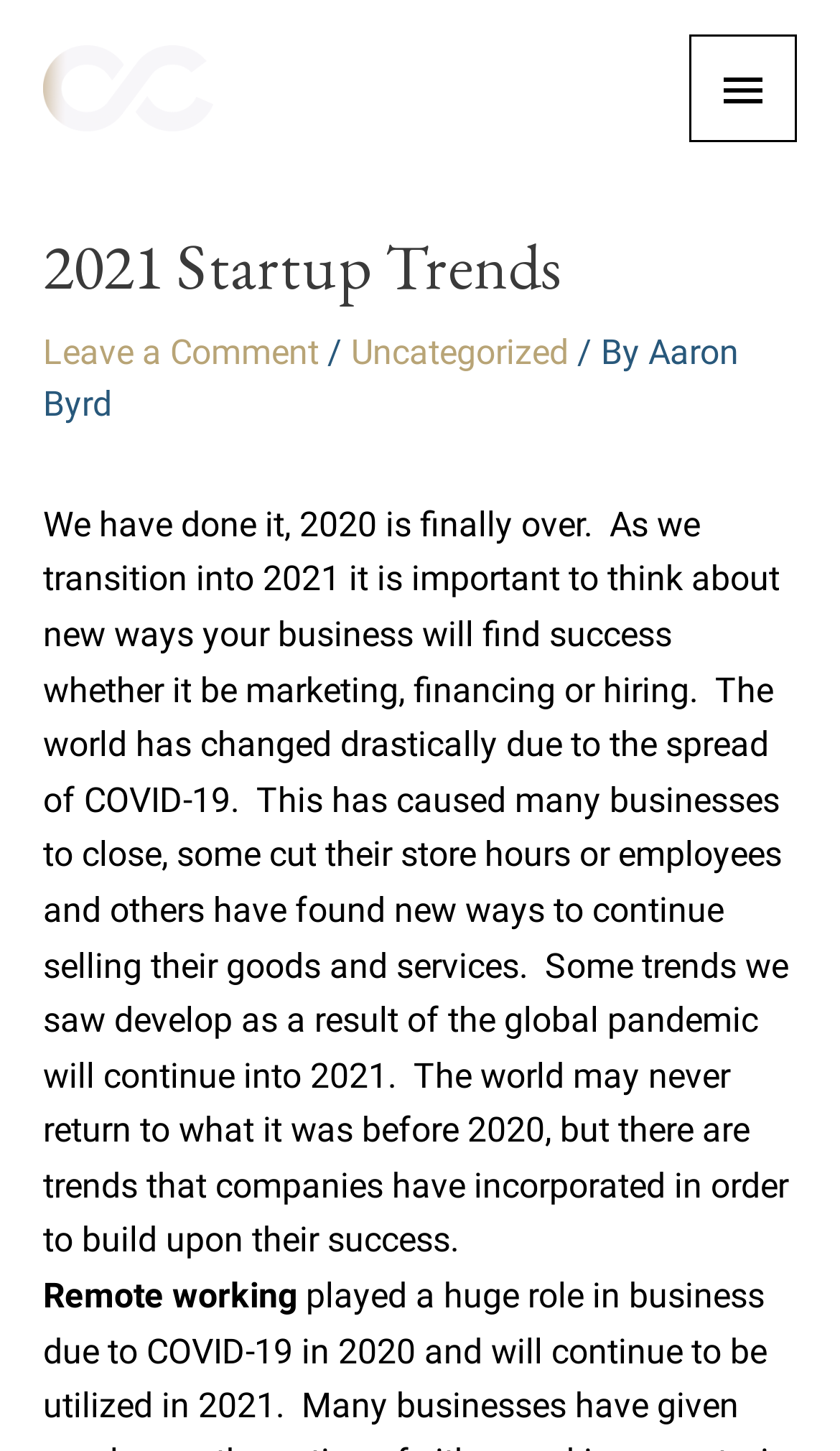What is the purpose of the button 'Main Menu'
Look at the screenshot and give a one-word or phrase answer.

To expand the menu